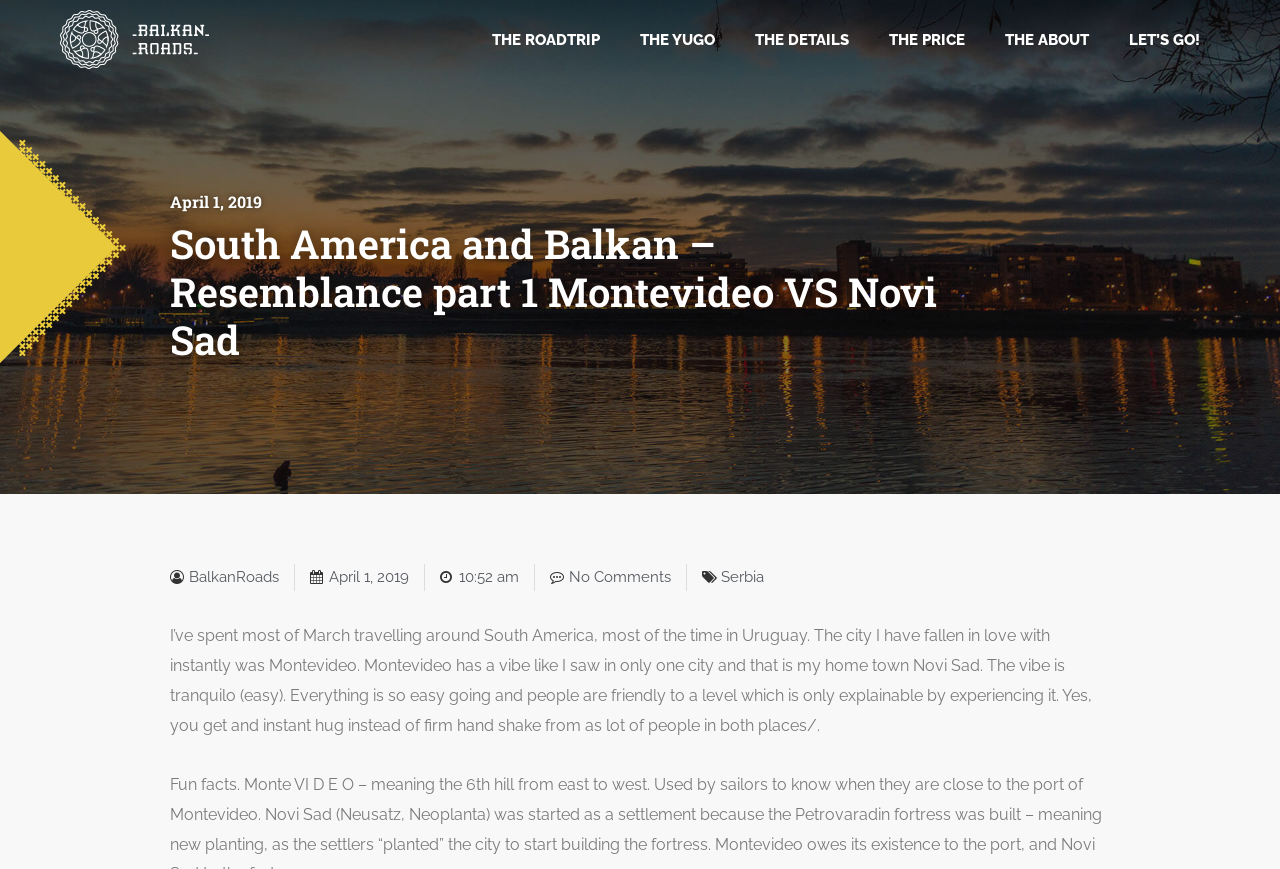Please reply to the following question with a single word or a short phrase:
What is the name of the blog or website?

Balkan Roads